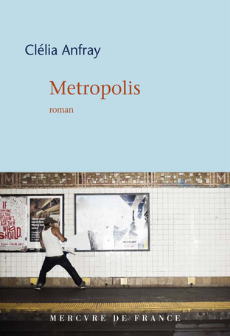Using the information from the screenshot, answer the following question thoroughly:
What is the font color of the title?

According to the caption, the title is prominently displayed in a bold orange font, which suggests that the title's font color is orange and it's presented in a bold style.